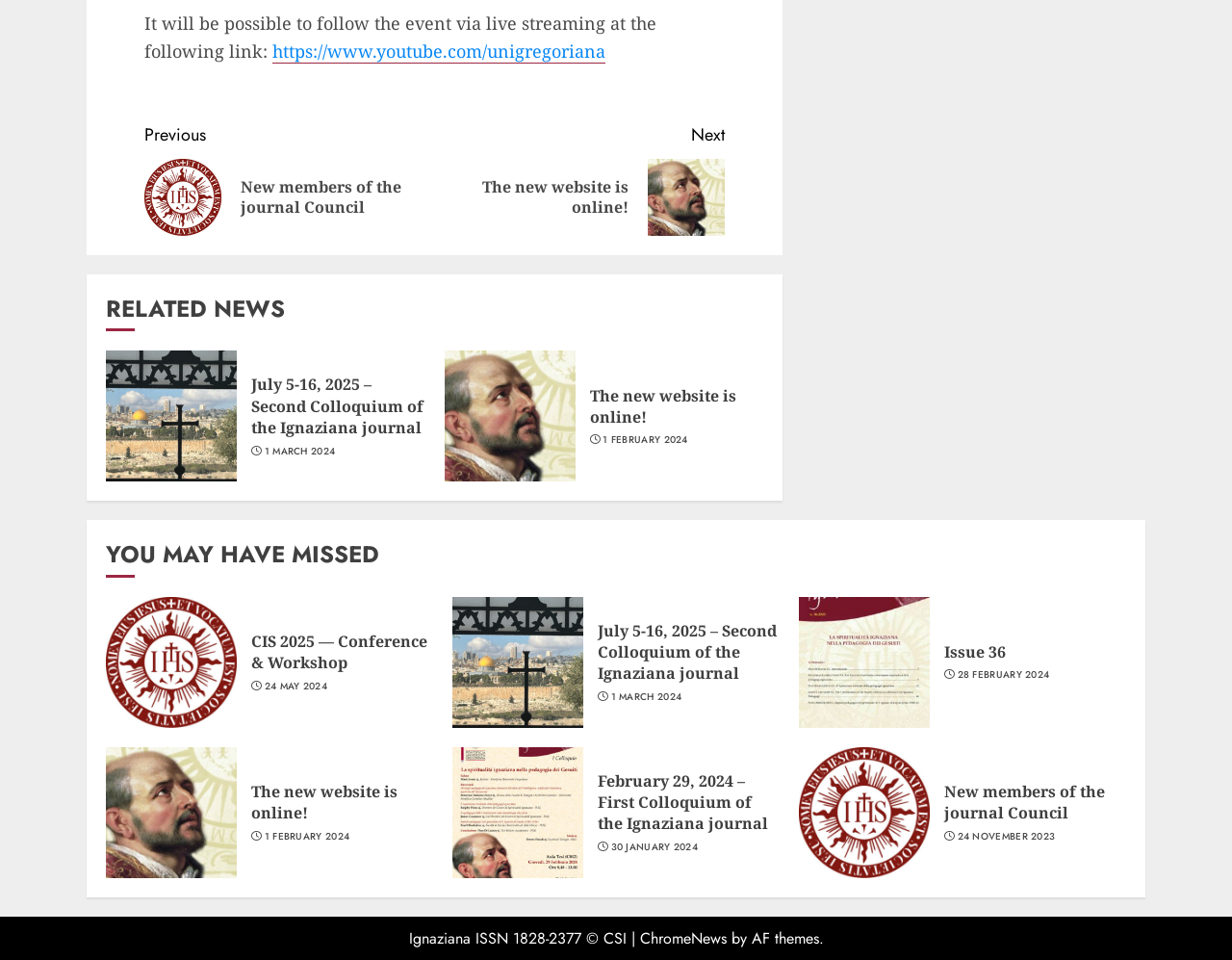Is there a live streaming link?
Answer the question in as much detail as possible.

The webpage contains a static text 'It will be possible to follow the event via live streaming at the following link:' which is followed by a link 'https://www.youtube.com/unigregoriana', indicating the presence of a live streaming link.